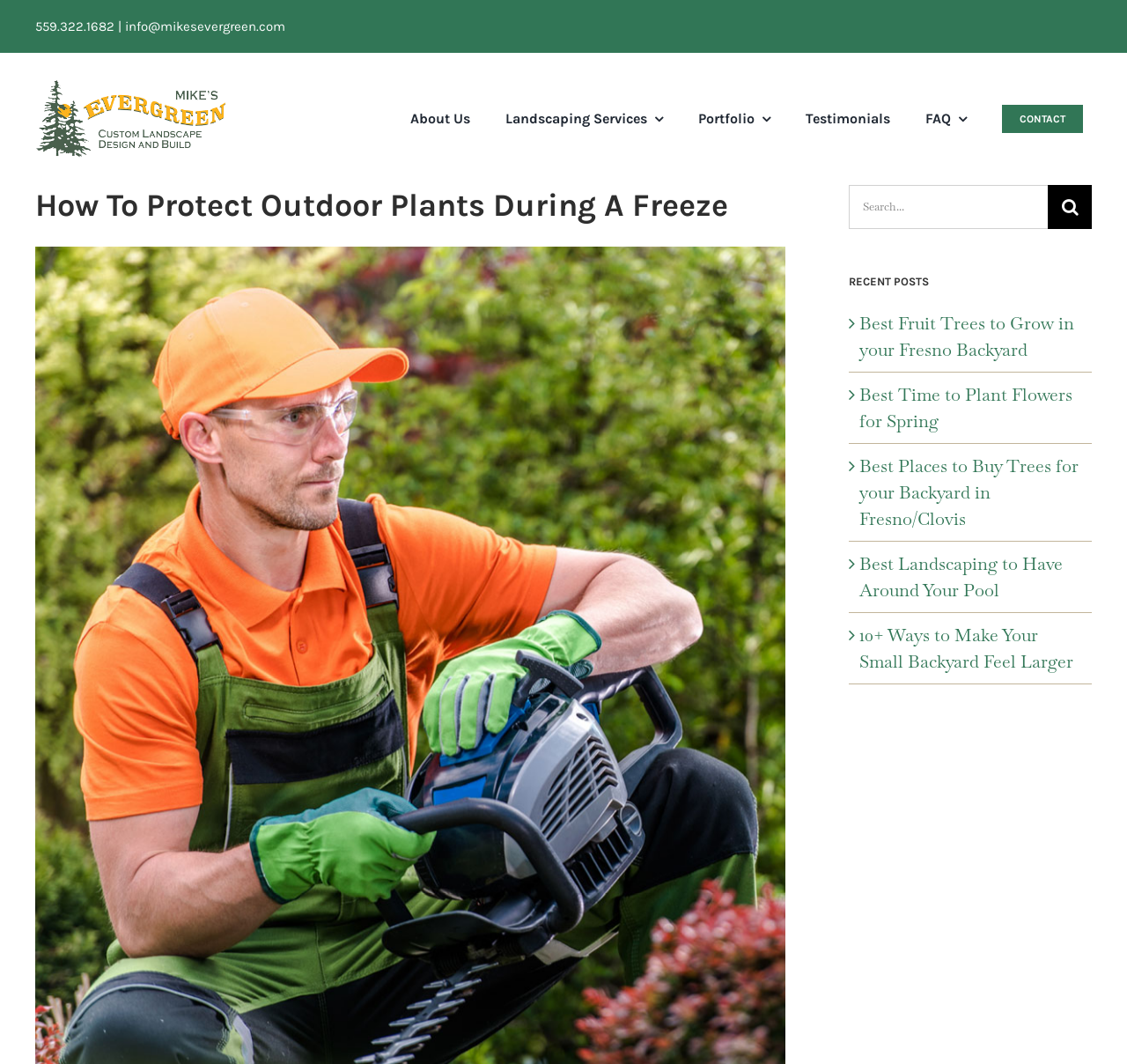Please determine the bounding box coordinates for the element that should be clicked to follow these instructions: "Contact Mike's Evergreen Inc".

[0.762, 0.582, 0.908, 0.651]